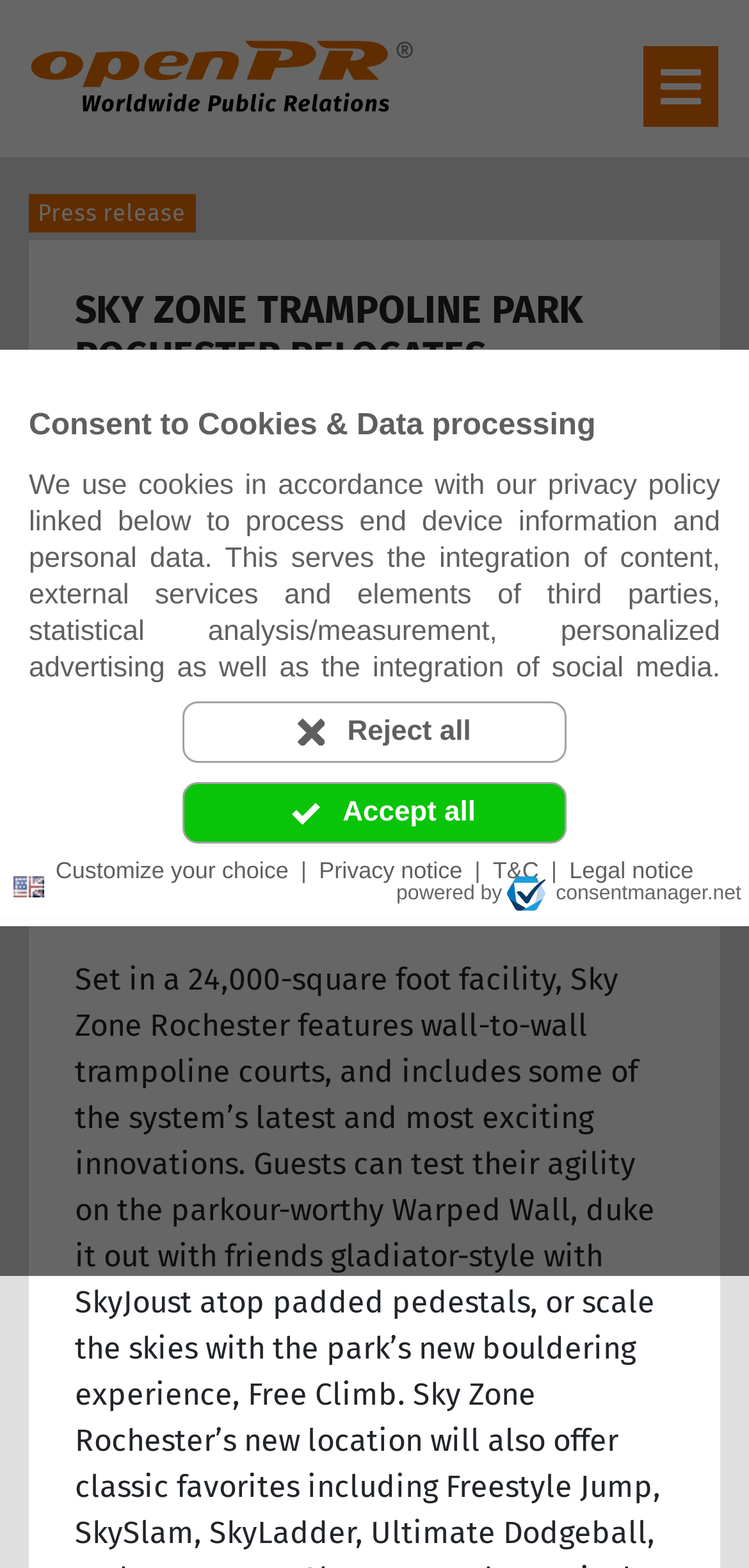Determine the bounding box coordinates of the area to click in order to meet this instruction: "Click the 'Language: en' button".

[0.008, 0.55, 0.069, 0.581]